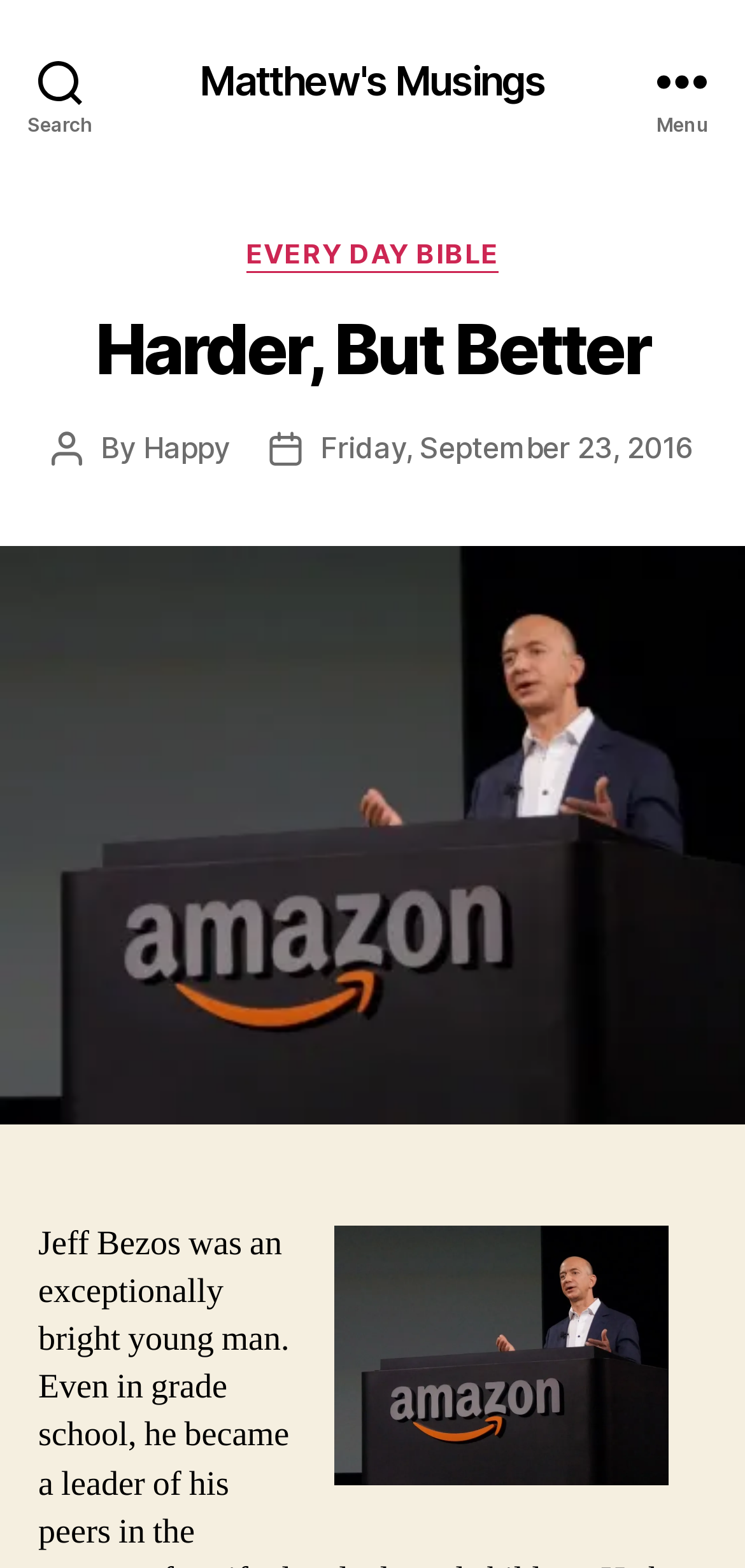Please determine the primary heading and provide its text.

Harder, But Better